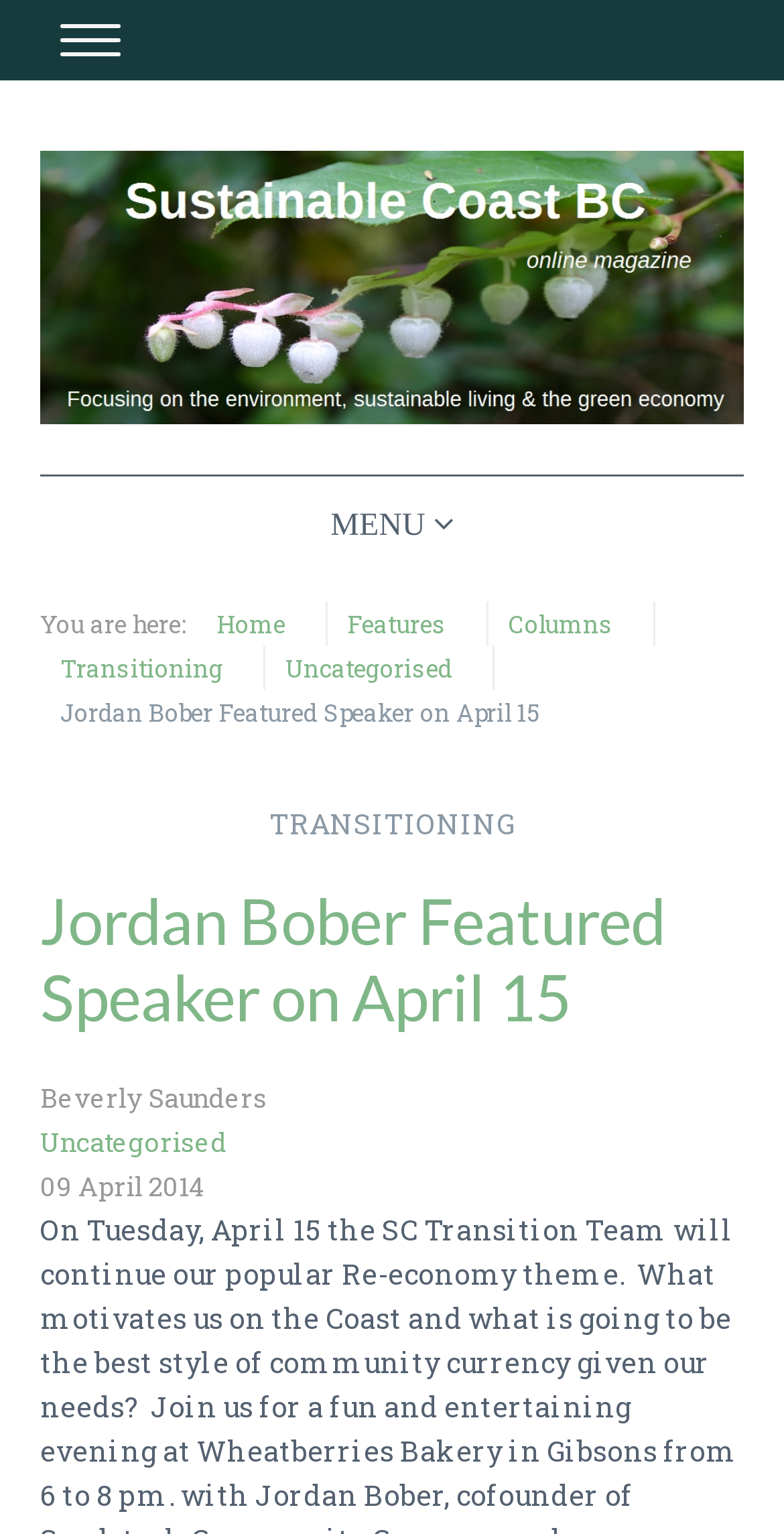Please identify the bounding box coordinates of the clickable area that will fulfill the following instruction: "go to home page". The coordinates should be in the format of four float numbers between 0 and 1, i.e., [left, top, right, bottom].

[0.064, 0.052, 0.936, 0.105]